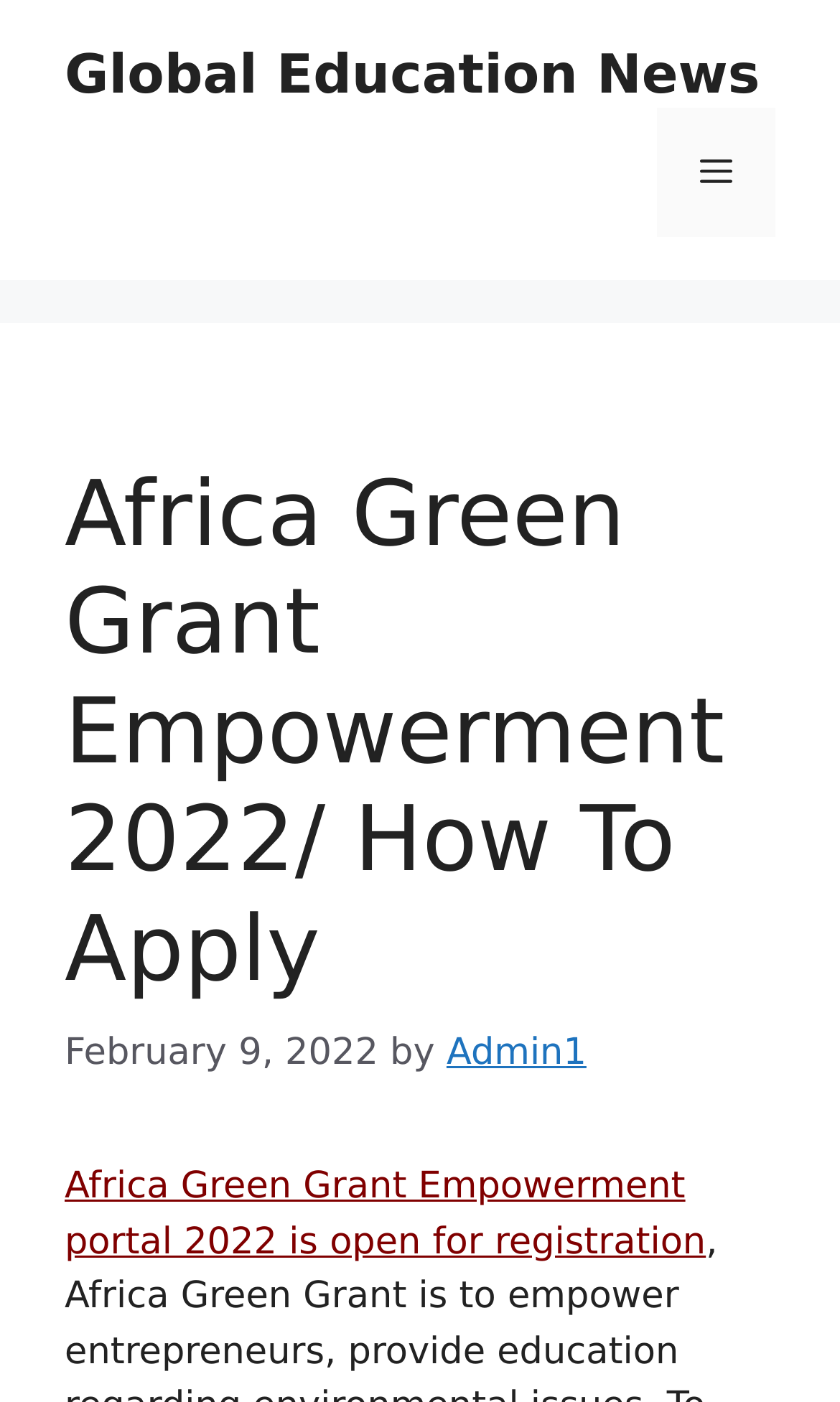Answer the question below in one word or phrase:
What is the name of the website?

Global Education News